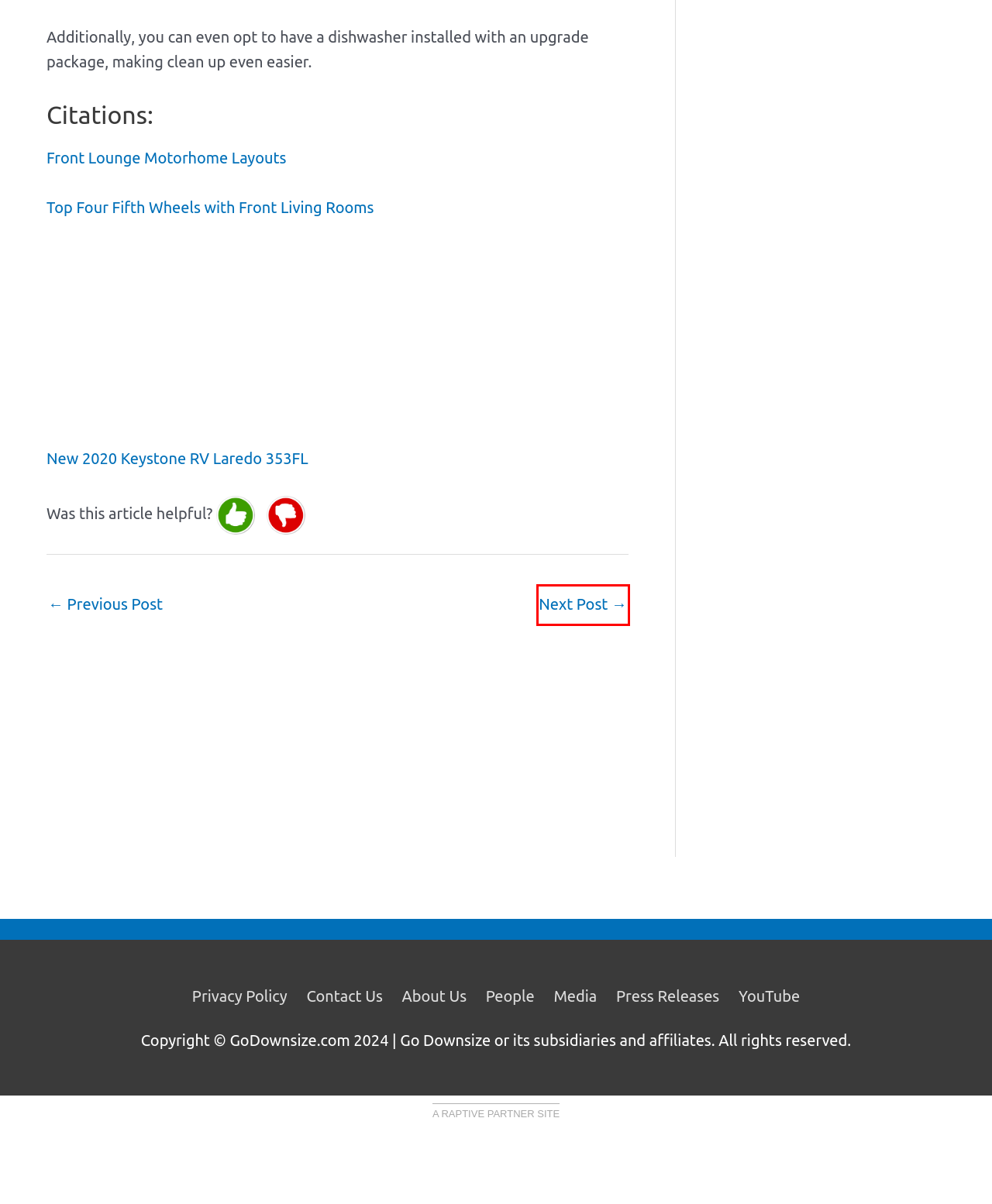Review the screenshot of a webpage that includes a red bounding box. Choose the most suitable webpage description that matches the new webpage after clicking the element within the red bounding box. Here are the candidates:
A. How Often Do Rooftop Tents Get Stolen? (Explained) | GoDownsize
B. Contact Us | GoDownsize
C. Front Lounge Motorhome Layouts - Buyers Guide - Motorhomes & Campervans - Out and About Live
D. Privacy Policy | GoDownsize
E. New 2020 Keystone RV Laredo 353FL Fifth Wheel at Reineke RV | Tiffin, OH | #LE601060
F. Boating -
G. Top 4 Fifth Wheels with Front Living Rooms
H. 4 Must-See RVs With Motorcycle Storage (With Pictures) | GoDownsize

H